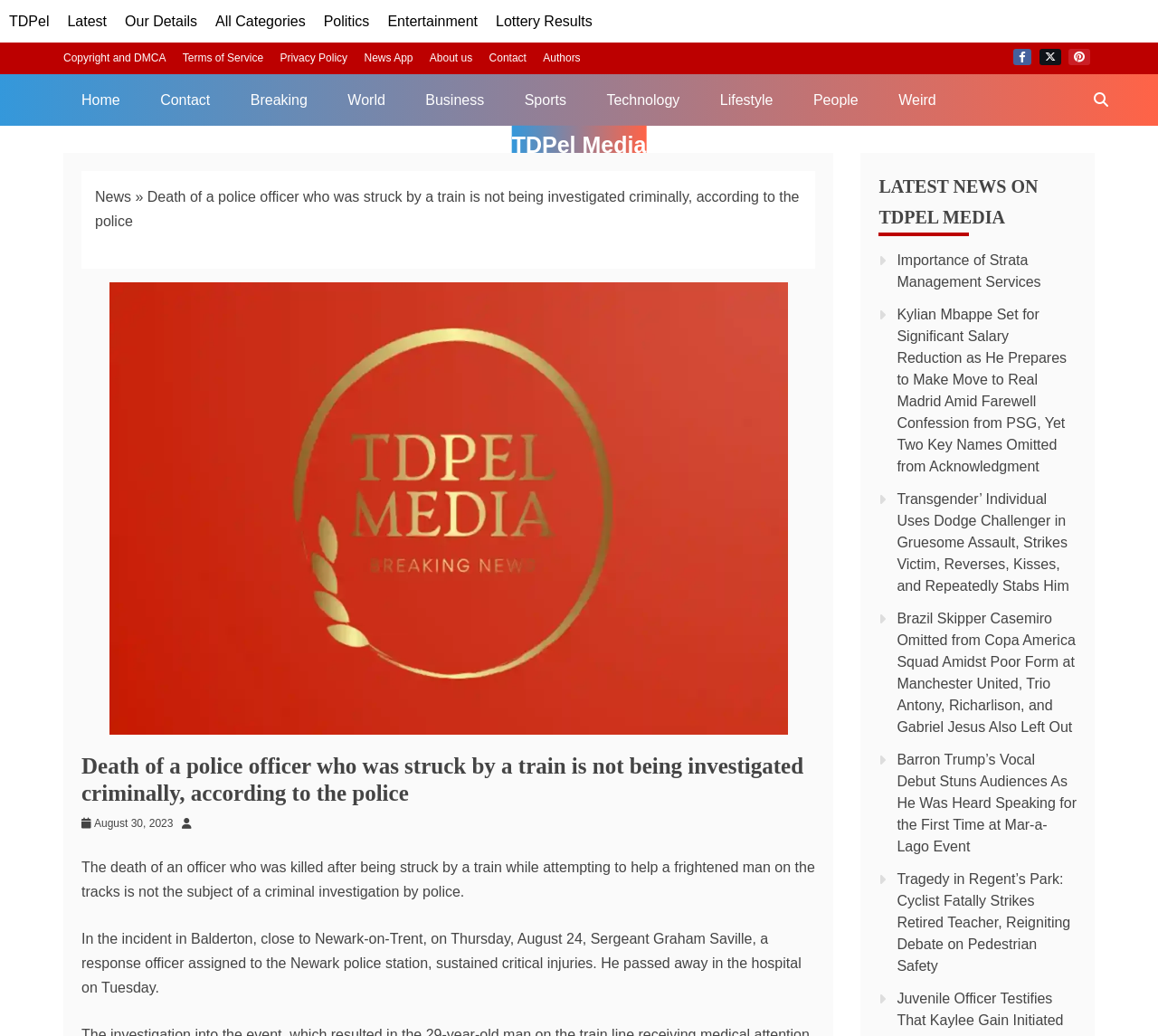What is the category of the article? Using the information from the screenshot, answer with a single word or phrase.

News